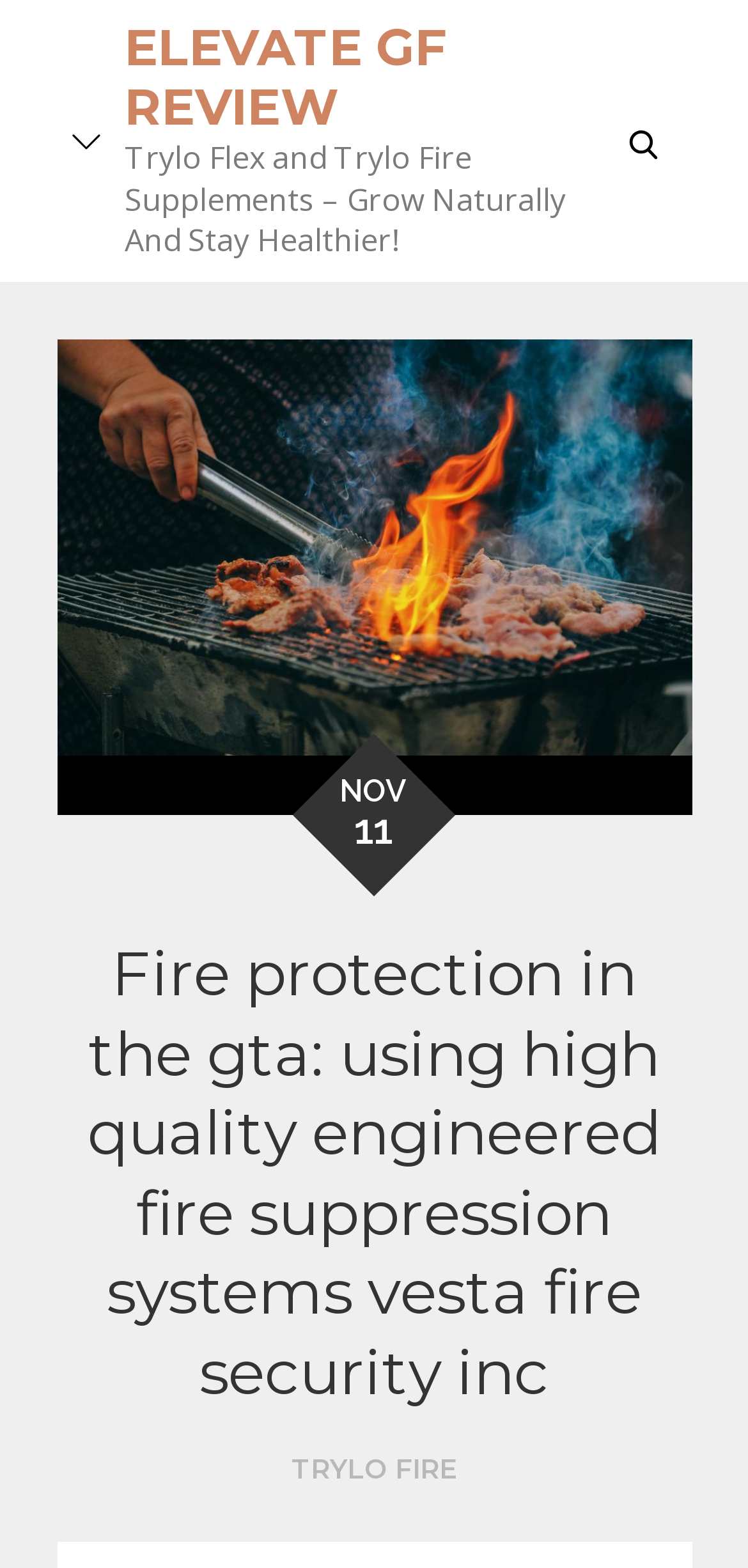Please find the bounding box for the following UI element description. Provide the coordinates in (top-left x, top-left y, bottom-right x, bottom-right y) format, with values between 0 and 1: Trylo Fire

[0.39, 0.925, 0.61, 0.947]